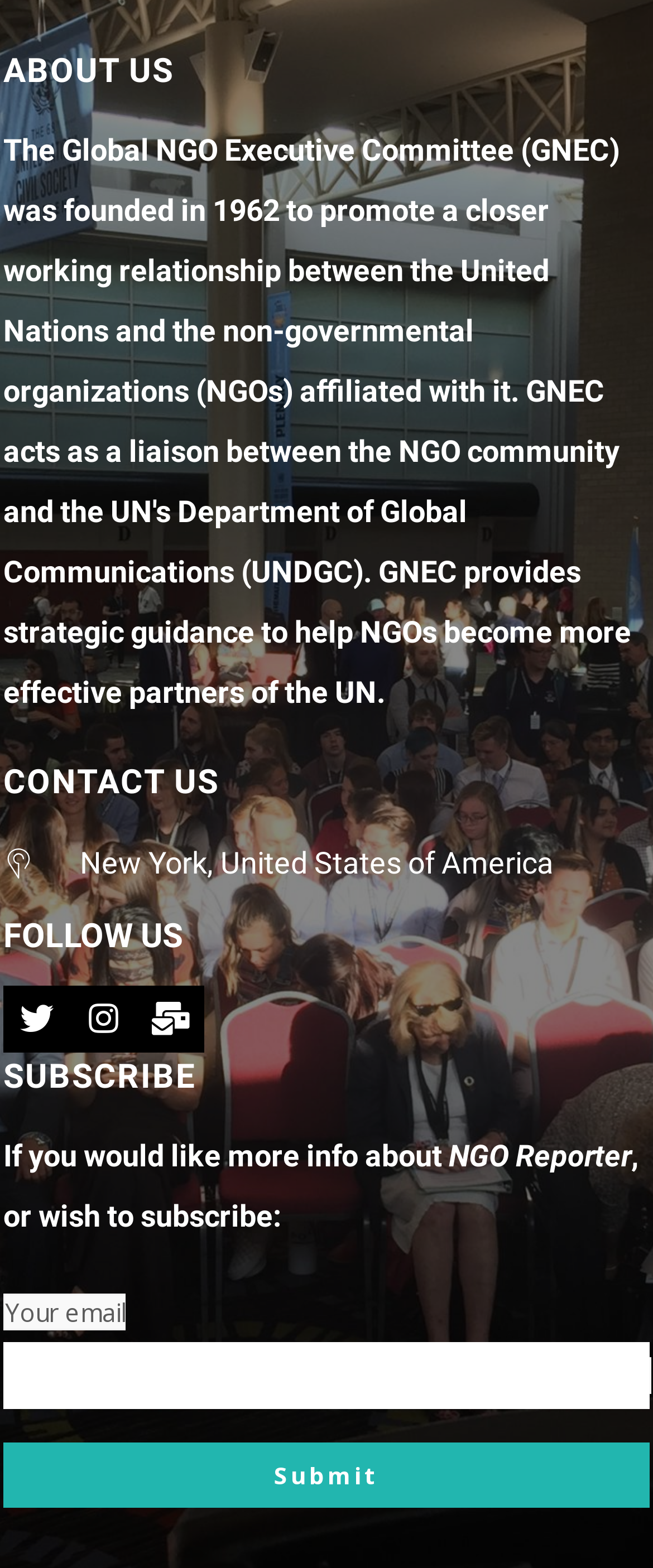Review the image closely and give a comprehensive answer to the question: What is the location of the organization?

I found the location of the organization by looking at the StaticText element with the text 'New York, United States of America' which is located below the 'ABOUT US' heading.